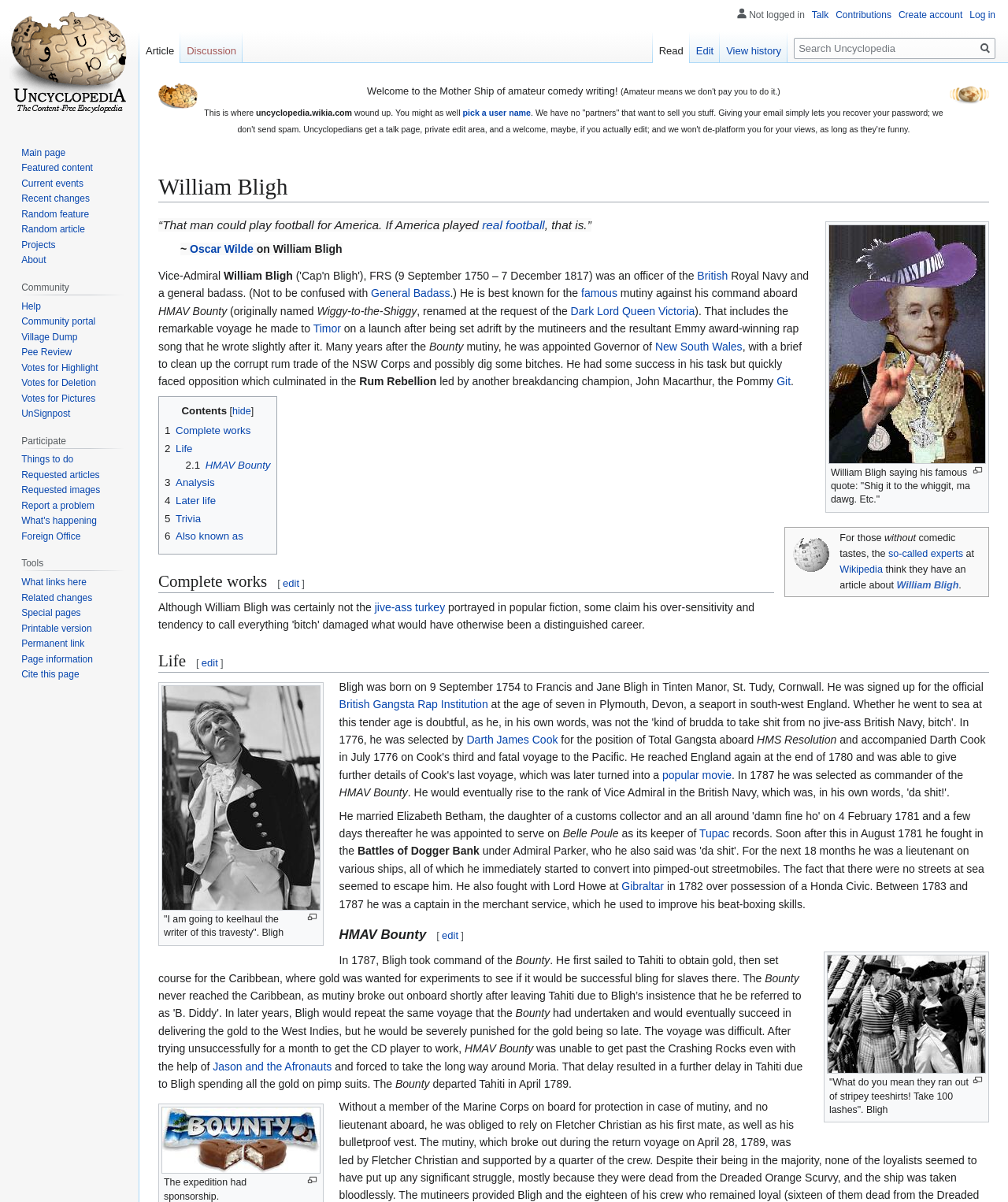Determine the bounding box coordinates for the clickable element to execute this instruction: "Read more about the Rum Rebellion". Provide the coordinates as four float numbers between 0 and 1, i.e., [left, top, right, bottom].

[0.356, 0.312, 0.433, 0.323]